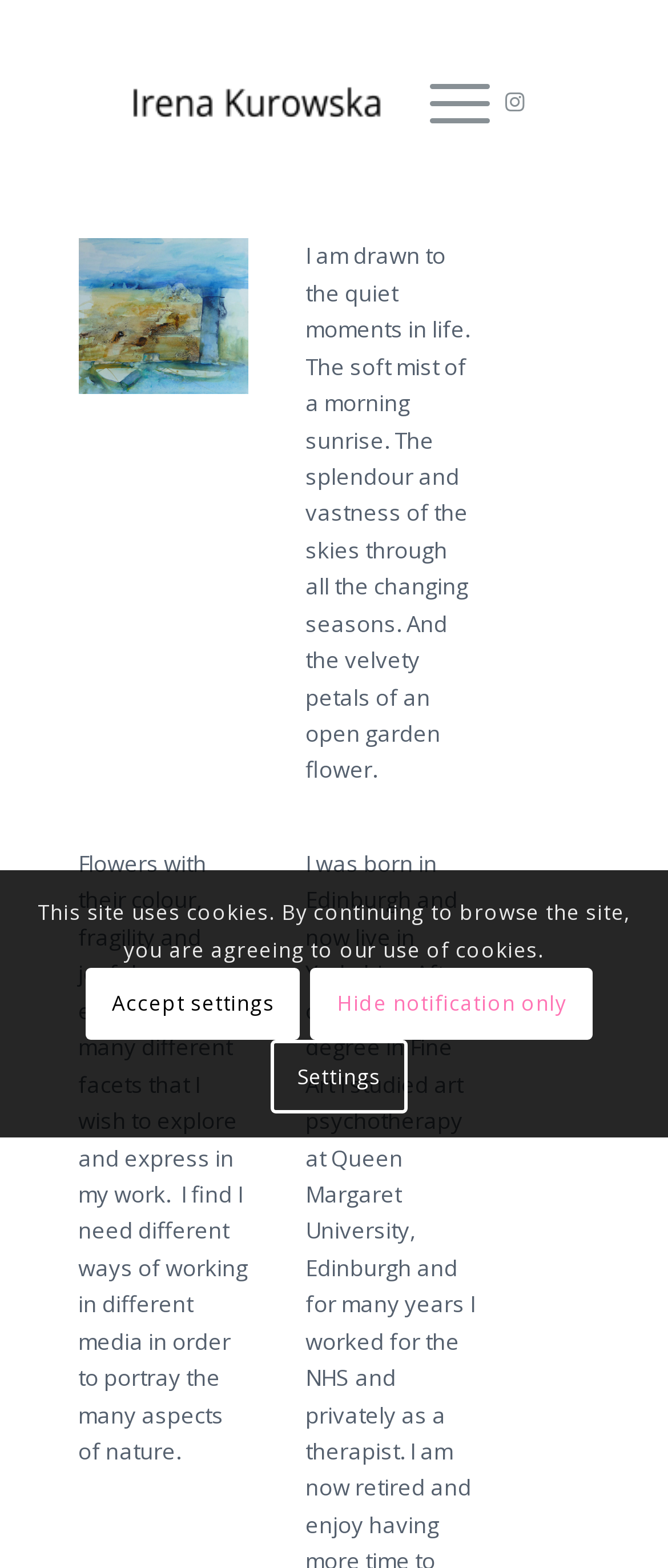What is the artist's name?
Please provide an in-depth and detailed response to the question.

The artist's name is mentioned in the link 'Irena Kurowska contemporary yorkshire artist' and also in the image description 'Irena Kurowska contemporary yorkshire artist' at the top of the page.